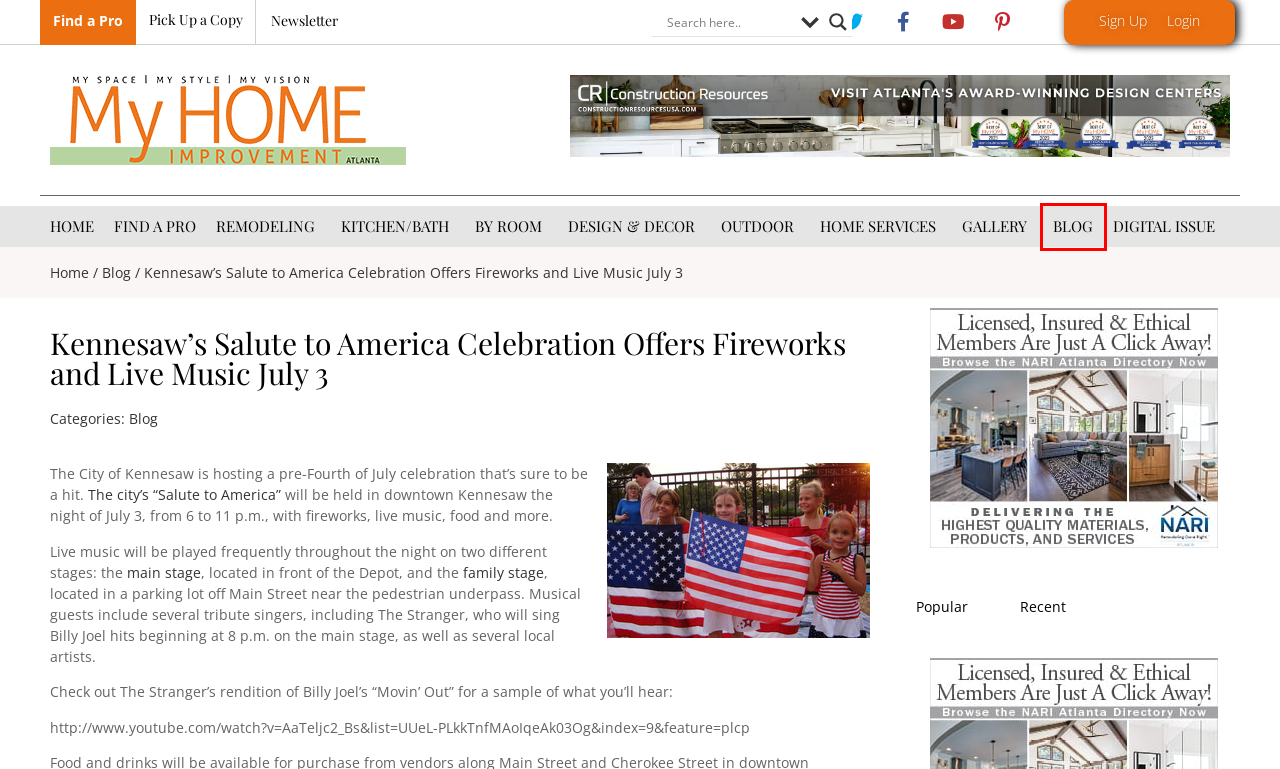A screenshot of a webpage is given, marked with a red bounding box around a UI element. Please select the most appropriate webpage description that fits the new page after clicking the highlighted element. Here are the candidates:
A. Create Local Resources - Atlanta Home Improvement
B. Subscribe to the Newsletter - Atlanta Home Improvement
C. Kitchen & Bath - Atlanta Home Improvement
D. Blog - Atlanta Home Improvement
E. Login - Atlanta Home Improvement
F. Design & Décor - Atlanta Home Improvement
G. Digital Issue - Atlanta Home Improvement
H. Atlanta Home Improvement - Atlanta Home Improvement

D